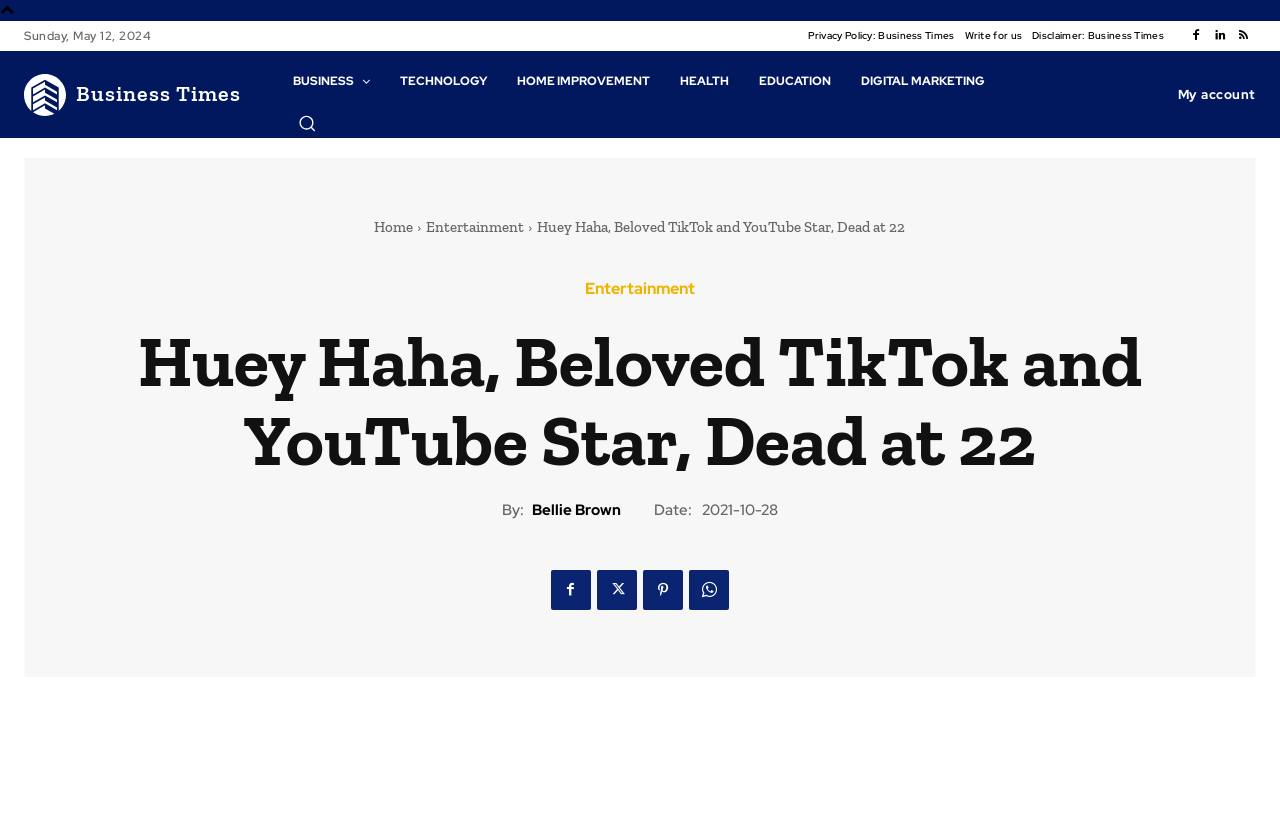Determine the bounding box coordinates of the clickable element necessary to fulfill the instruction: "Visit the 'Entertainment' page". Provide the coordinates as four float numbers within the 0 to 1 range, i.e., [left, top, right, bottom].

[0.457, 0.339, 0.543, 0.358]